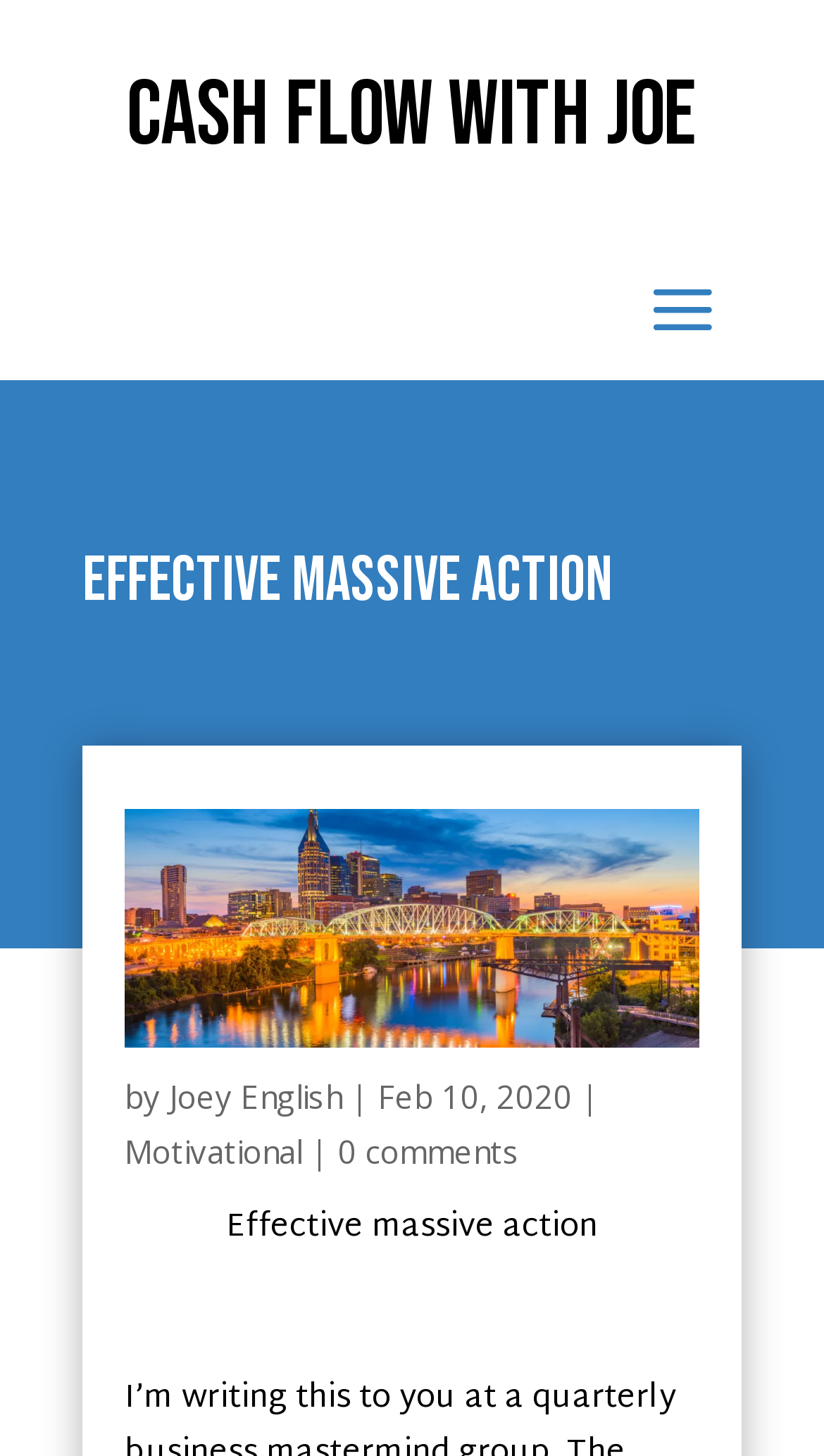Explain the webpage's design and content in an elaborate manner.

The webpage appears to be a blog post or article page. At the top, there is a heading that reads "Cash Flow With Joe" in a prominent position, taking up most of the width of the page. Below this heading, there is another heading that reads "Effective massive action", which is also centered and takes up a significant portion of the page width.

To the right of the second heading, there is an image that takes up about half of the page width. Below the image, there is a line of text that includes the author's name, "Joey English", a vertical bar, and the date "Feb 10, 2020". The author's name is a clickable link, and the date is a static text.

Further down, there are two links, "Motivational" and "0 comments", which are positioned side by side. The "Motivational" link is to the left, and the "0 comments" link is to the right.

Finally, there is a large block of text that reads "Effective massive action" again, which takes up most of the page width. This is followed by a small, non-descriptive text element that contains a single whitespace character.

Overall, the webpage has a simple layout with a clear hierarchy of headings, images, and text elements. The content appears to be a blog post or article, with the main text block taking up most of the page space.